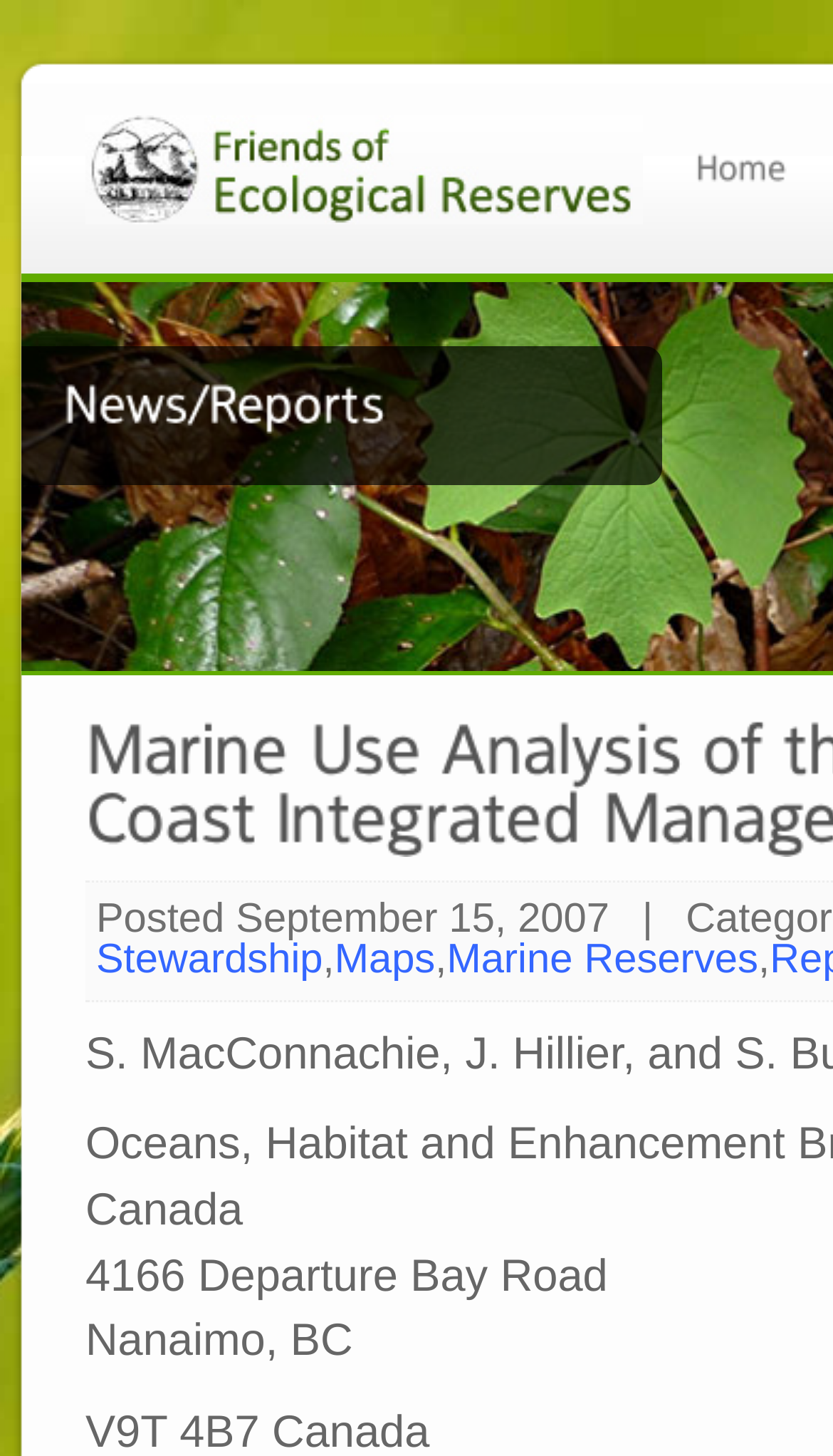What are the categories listed under News/Reports?
Answer the question using a single word or phrase, according to the image.

Maps, Marine Reserves